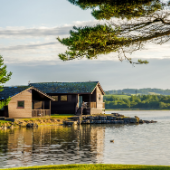Give a one-word or short phrase answer to this question: 
What is the purpose of the fire risk assessment?

Ensure guest safety